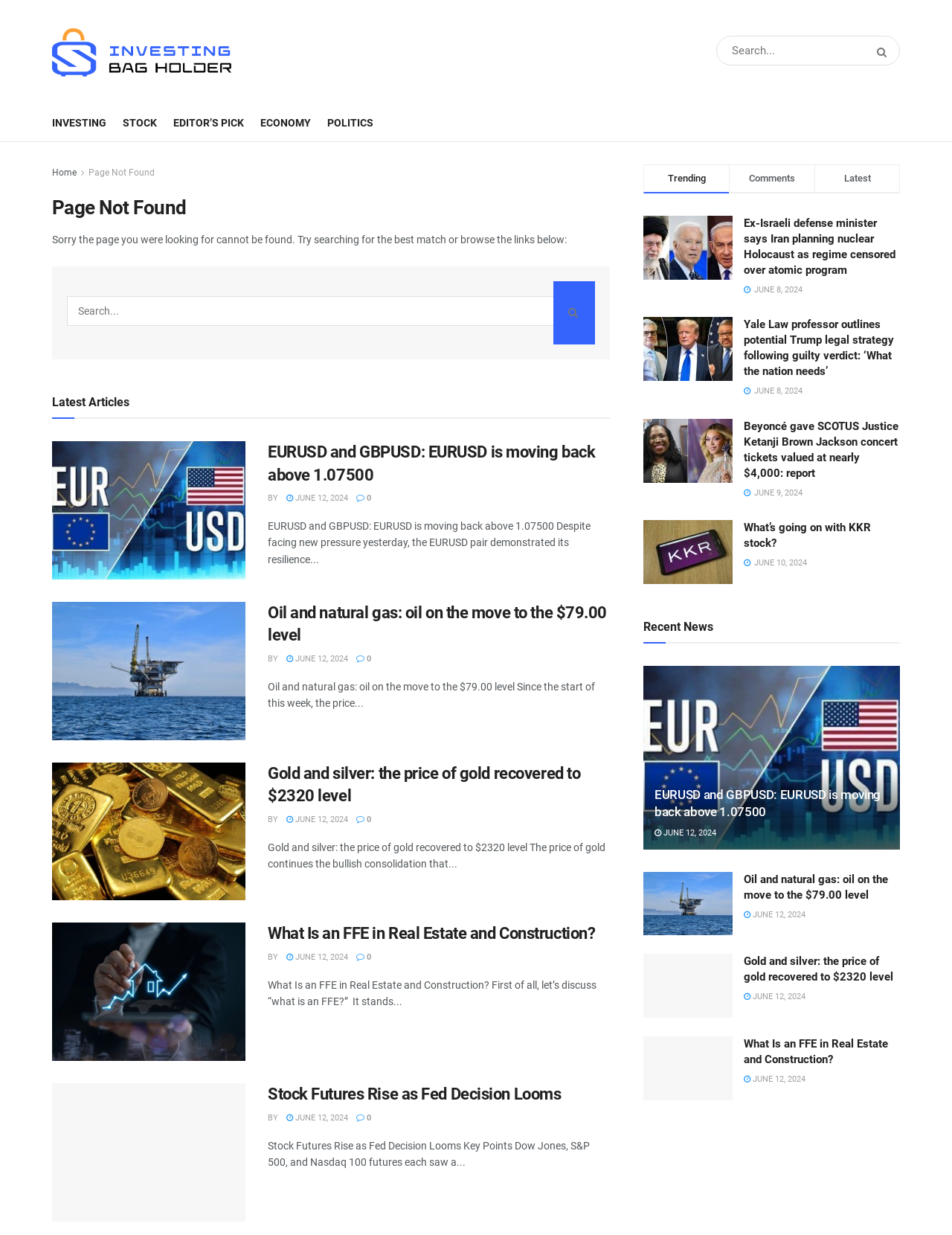Identify the bounding box coordinates of the clickable region to carry out the given instruction: "Browse the trending articles".

[0.701, 0.14, 0.741, 0.149]